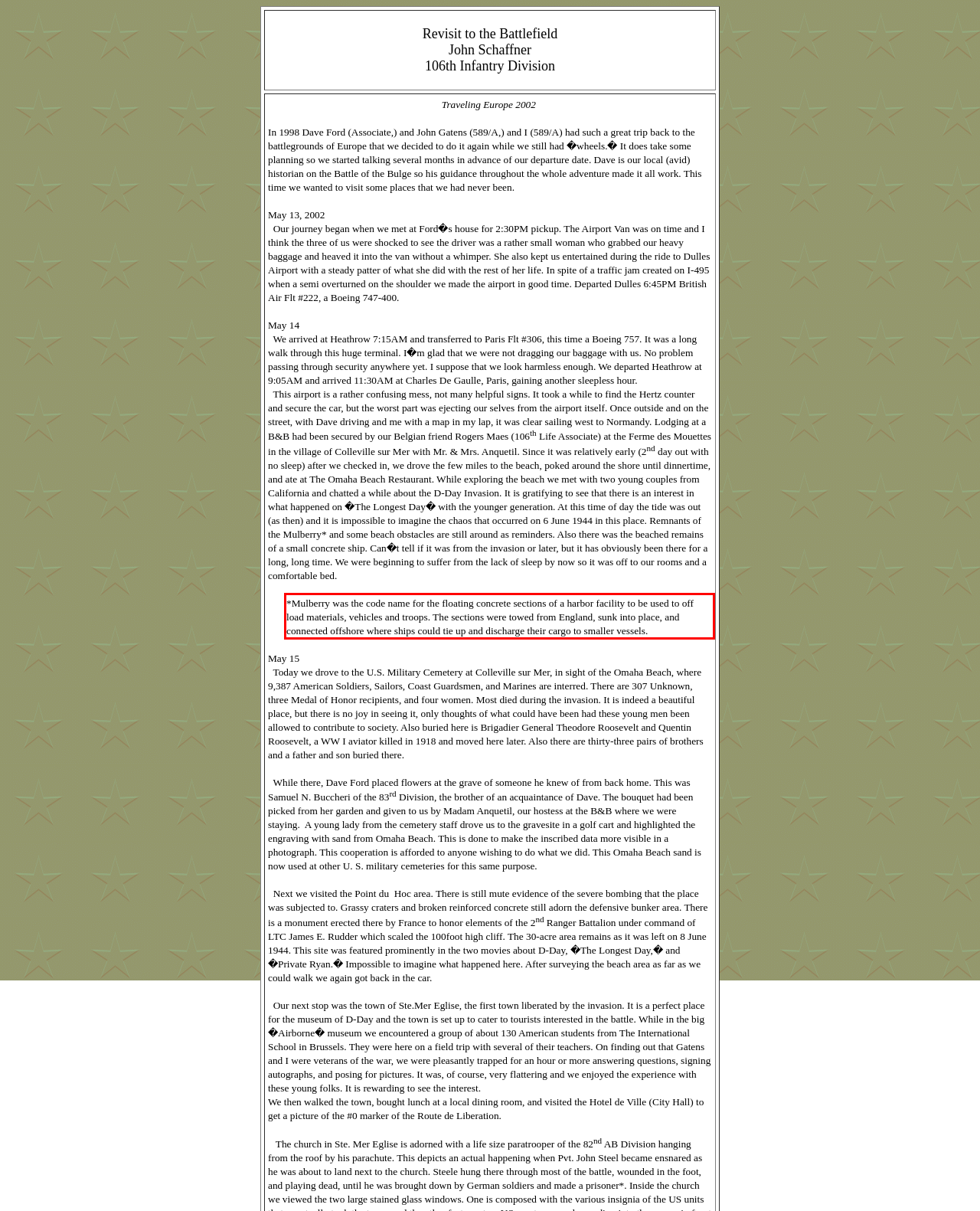Identify the text inside the red bounding box in the provided webpage screenshot and transcribe it.

*Mulberry was the code name for the floating concrete sections of a harbor facility to be used to off load materials, vehicles and troops. The sections were towed from England, sunk into place, and connected offshore where ships could tie up and discharge their cargo to smaller vessels.